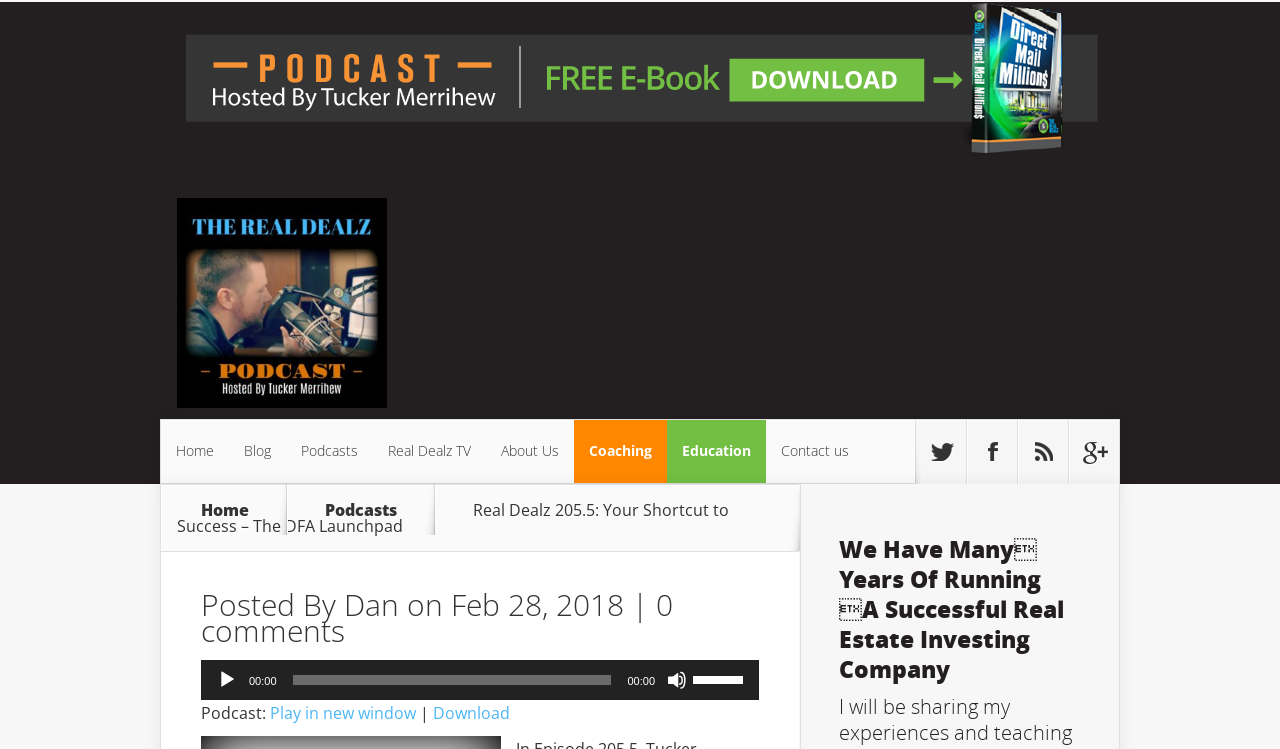Please find the bounding box coordinates for the clickable element needed to perform this instruction: "Click the 'Home' link".

[0.126, 0.561, 0.179, 0.645]